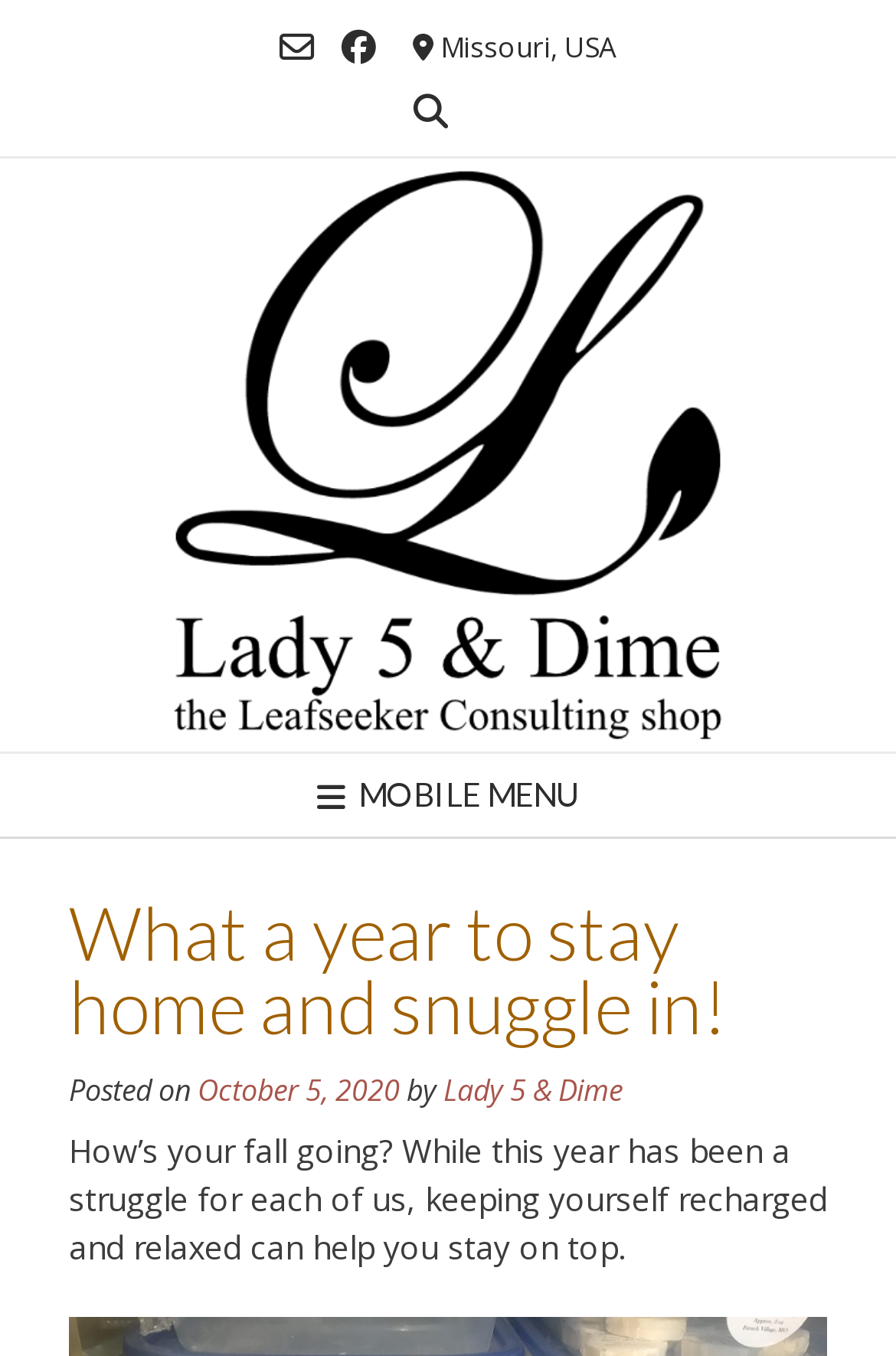Identify and provide the main heading of the webpage.

What a year to stay home and snuggle in!